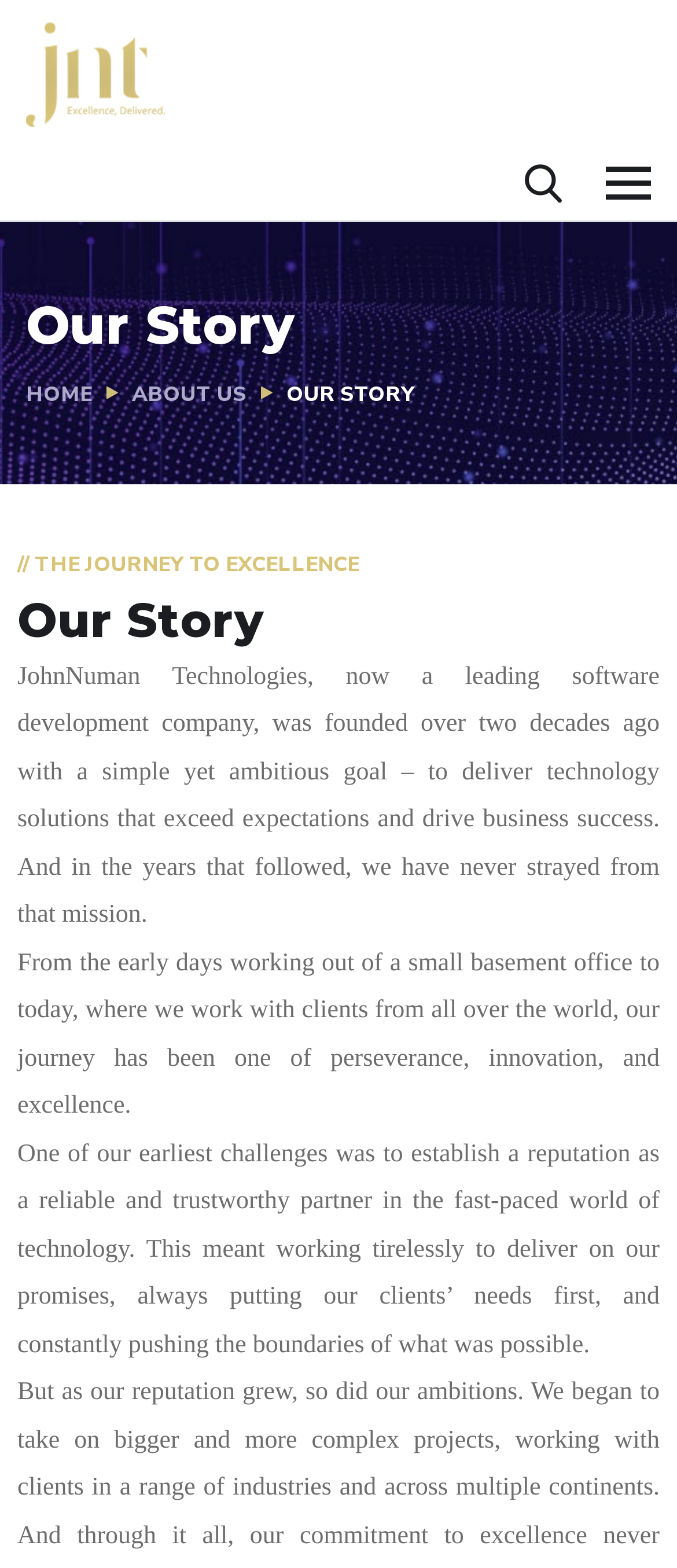Look at the image and write a detailed answer to the question: 
How long has the company been in operation?

By reading the text on the webpage, specifically the first paragraph, we can determine that the company has been in operation for over two decades.